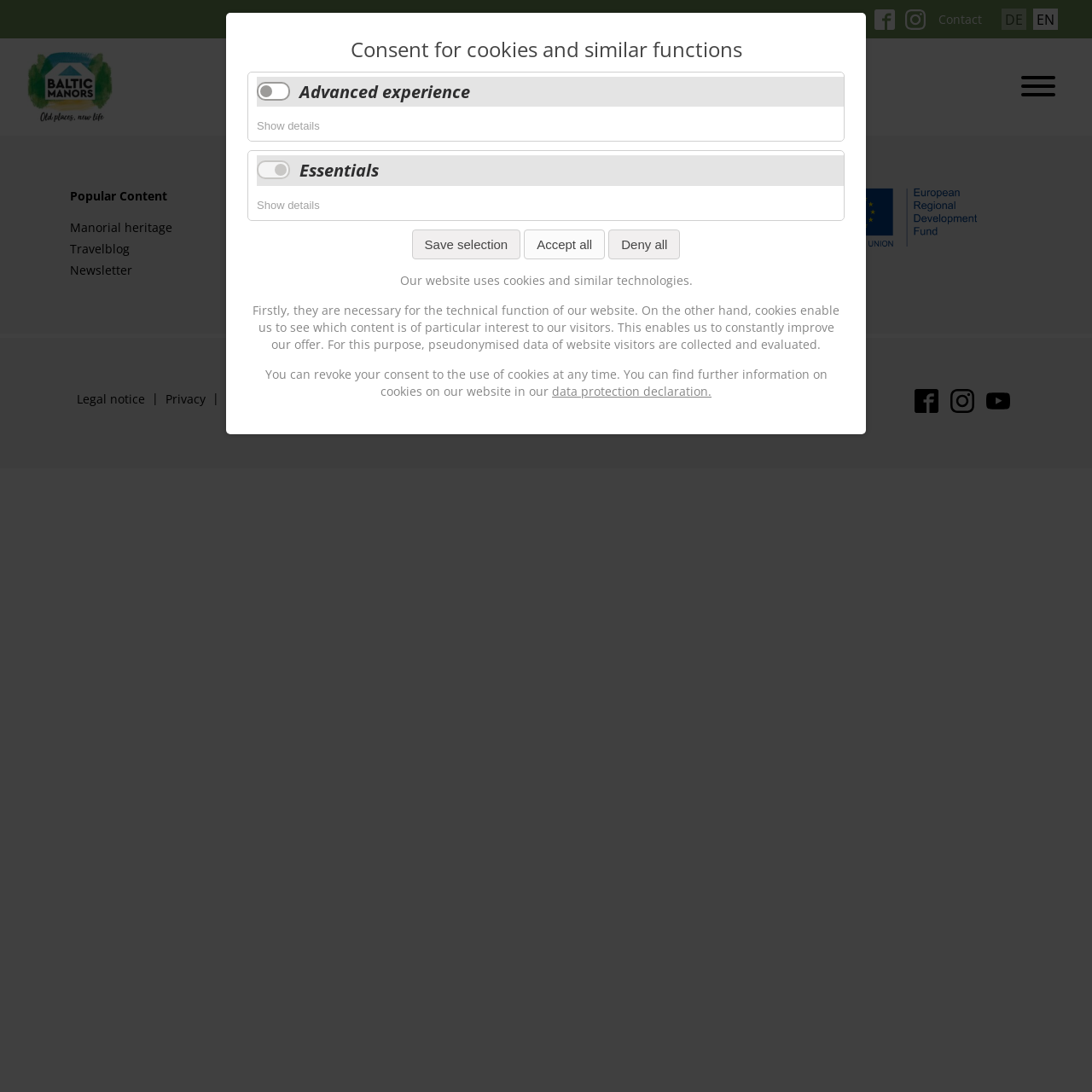Indicate the bounding box coordinates of the element that needs to be clicked to satisfy the following instruction: "Click the Facebook link". The coordinates should be four float numbers between 0 and 1, i.e., [left, top, right, bottom].

[0.801, 0.014, 0.82, 0.032]